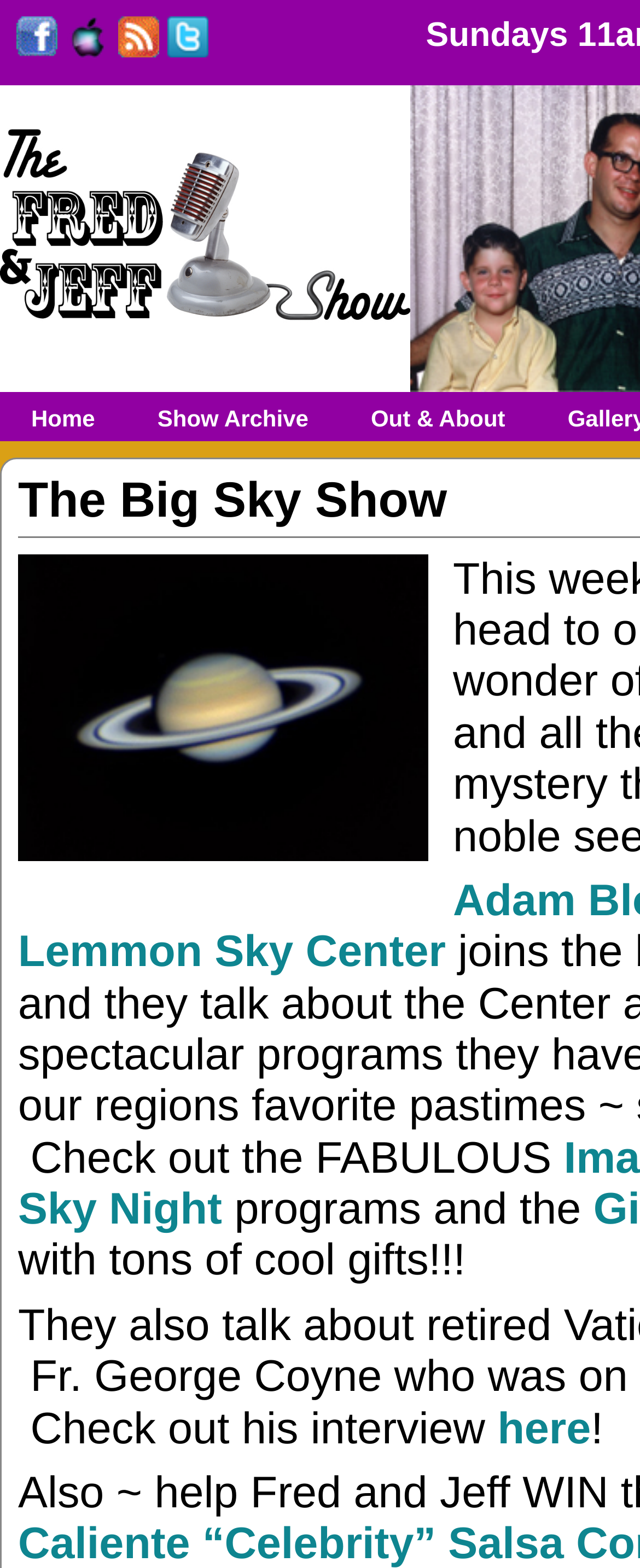Respond to the question with just a single word or phrase: 
What is the logo of the website?

Fred and Jeff Logo